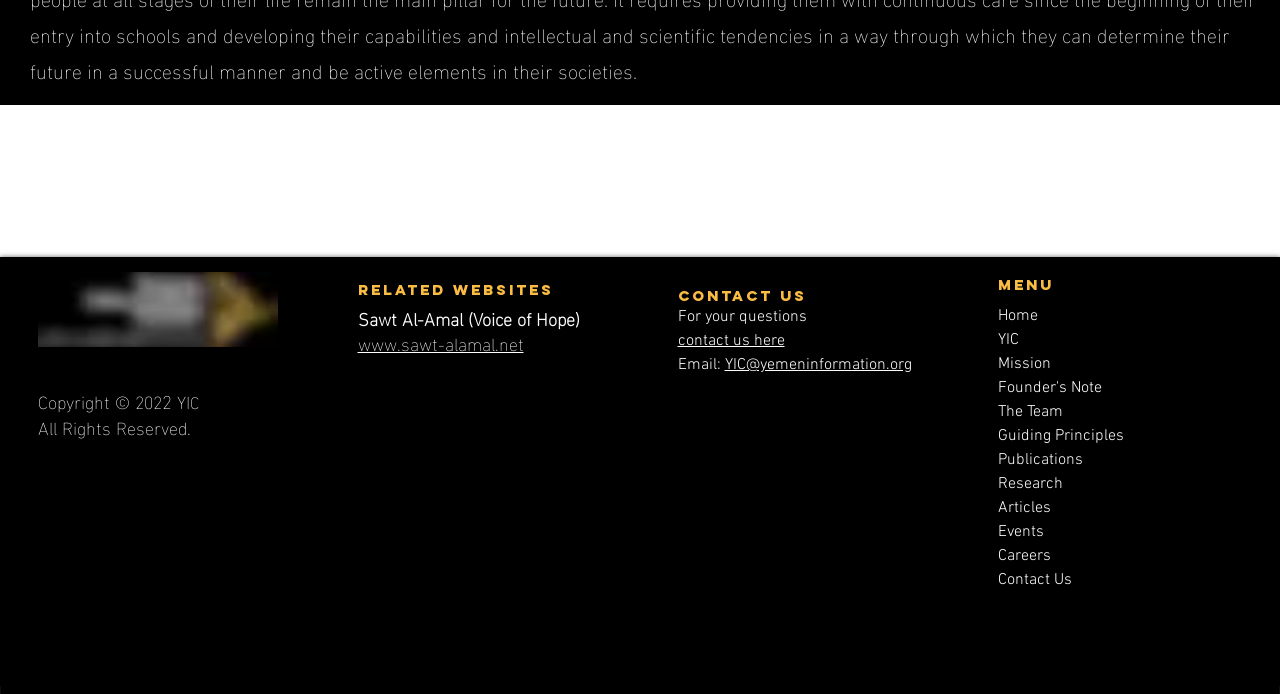Given the element description "aria-label="Twitter"", identify the bounding box of the corresponding UI element.

[0.581, 0.711, 0.601, 0.748]